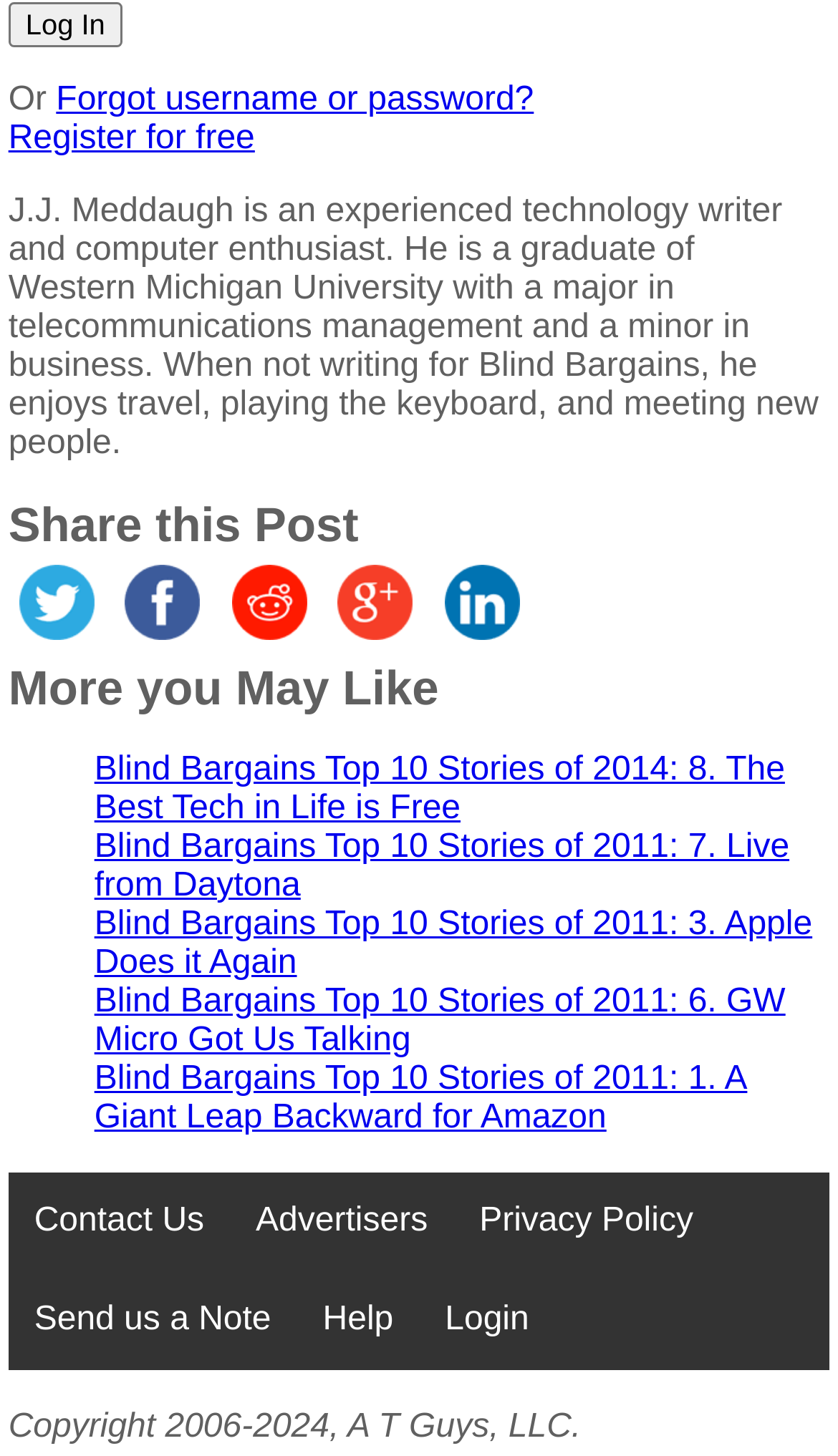Provide the bounding box coordinates for the UI element described in this sentence: "alt="Google"". The coordinates should be four float values between 0 and 1, i.e., [left, top, right, bottom].

[0.39, 0.428, 0.506, 0.453]